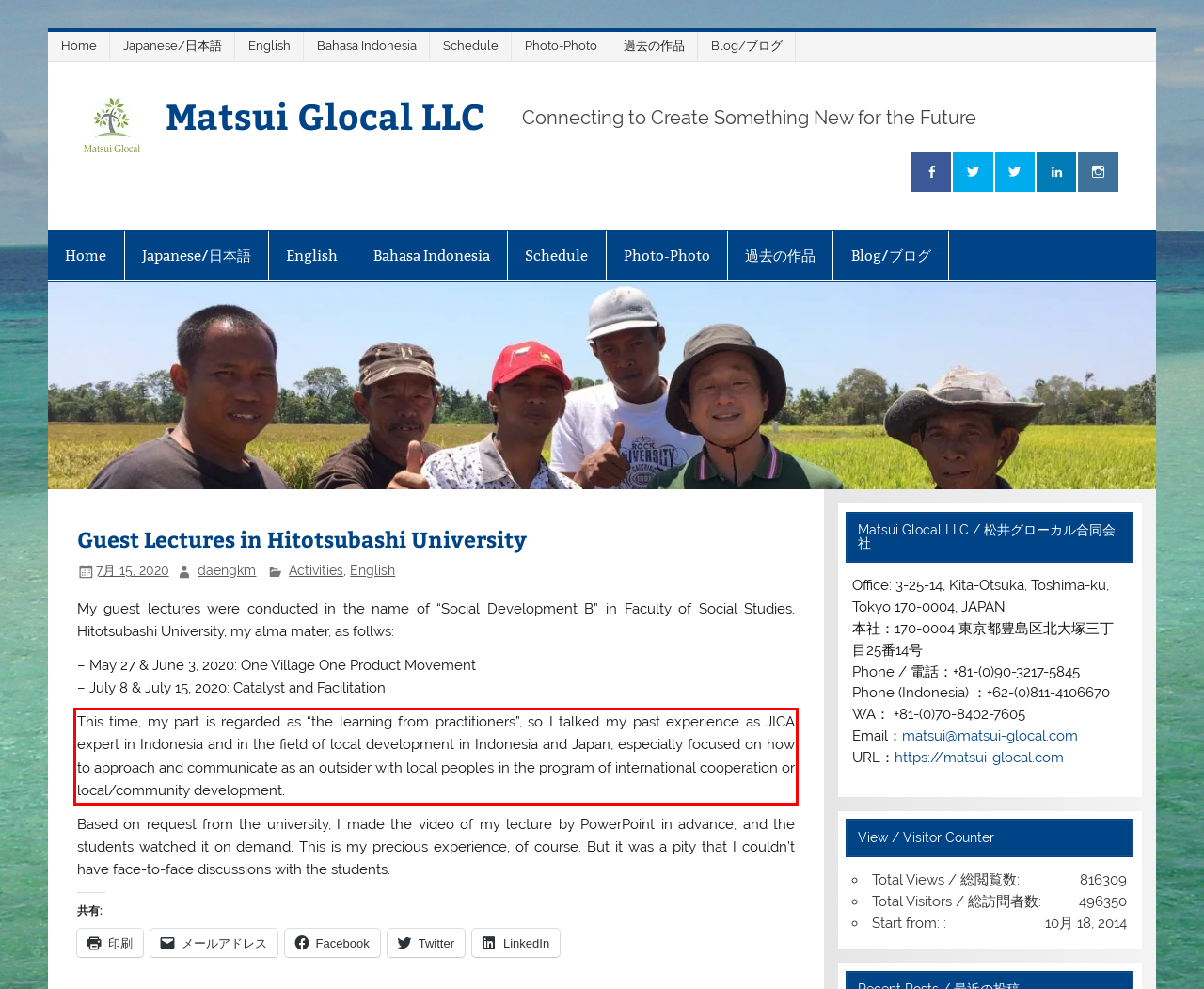Please recognize and transcribe the text located inside the red bounding box in the webpage image.

This time, my part is regarded as “the learning from practitioners”, so I talked my past experience as JICA expert in Indonesia and in the field of local development in Indonesia and Japan, especially focused on how to approach and communicate as an outsider with local peoples in the program of international cooperation or local/community development.